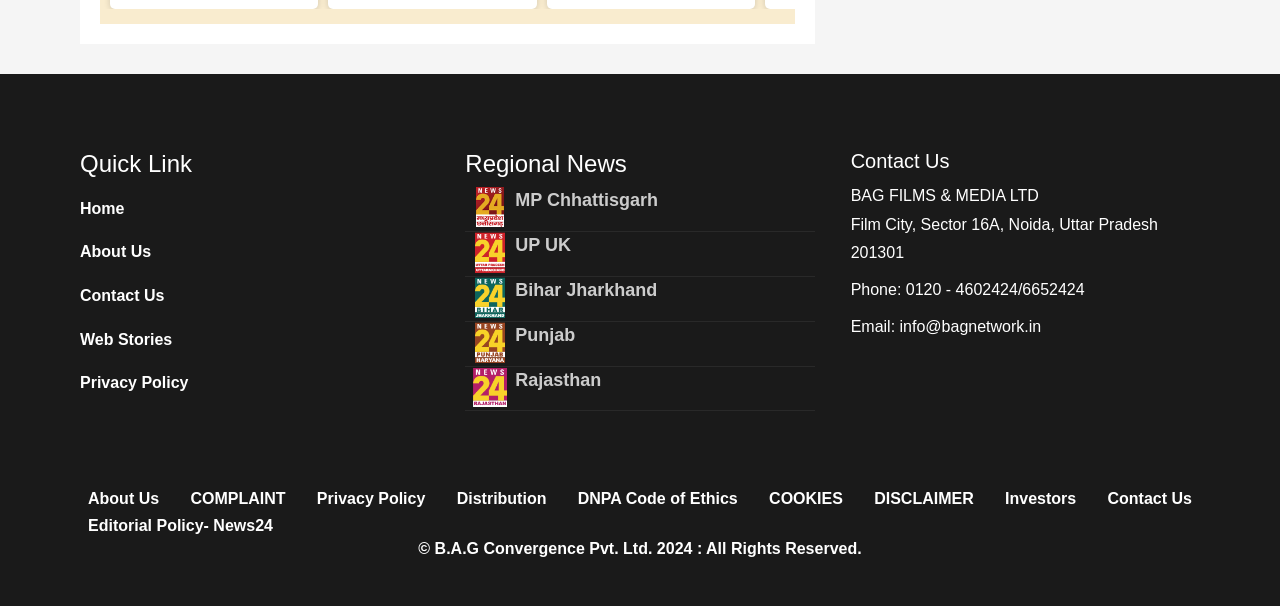Identify the bounding box coordinates of the clickable region required to complete the instruction: "Click on the 'Home' link". The coordinates should be given as four float numbers within the range of 0 and 1, i.e., [left, top, right, bottom].

[0.062, 0.322, 0.185, 0.367]